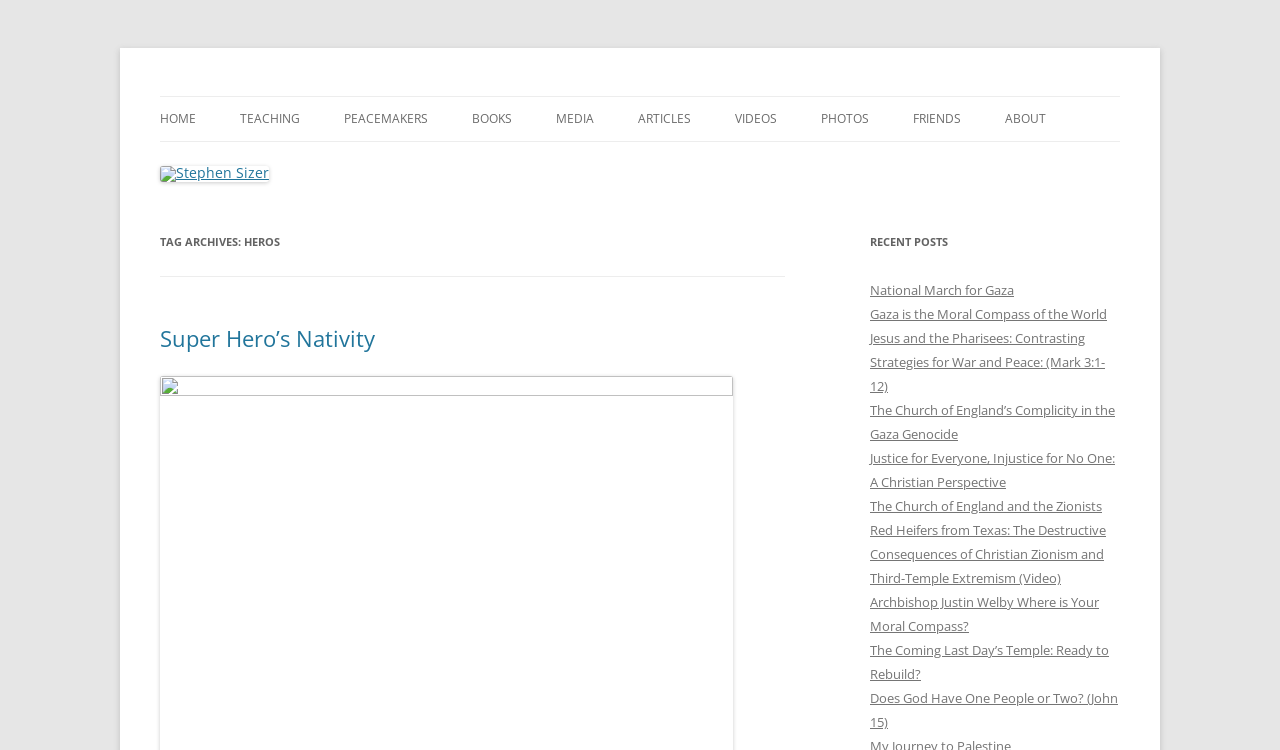Specify the bounding box coordinates of the area to click in order to follow the given instruction: "Learn more about Christian Zionism."

[0.369, 0.188, 0.525, 0.243]